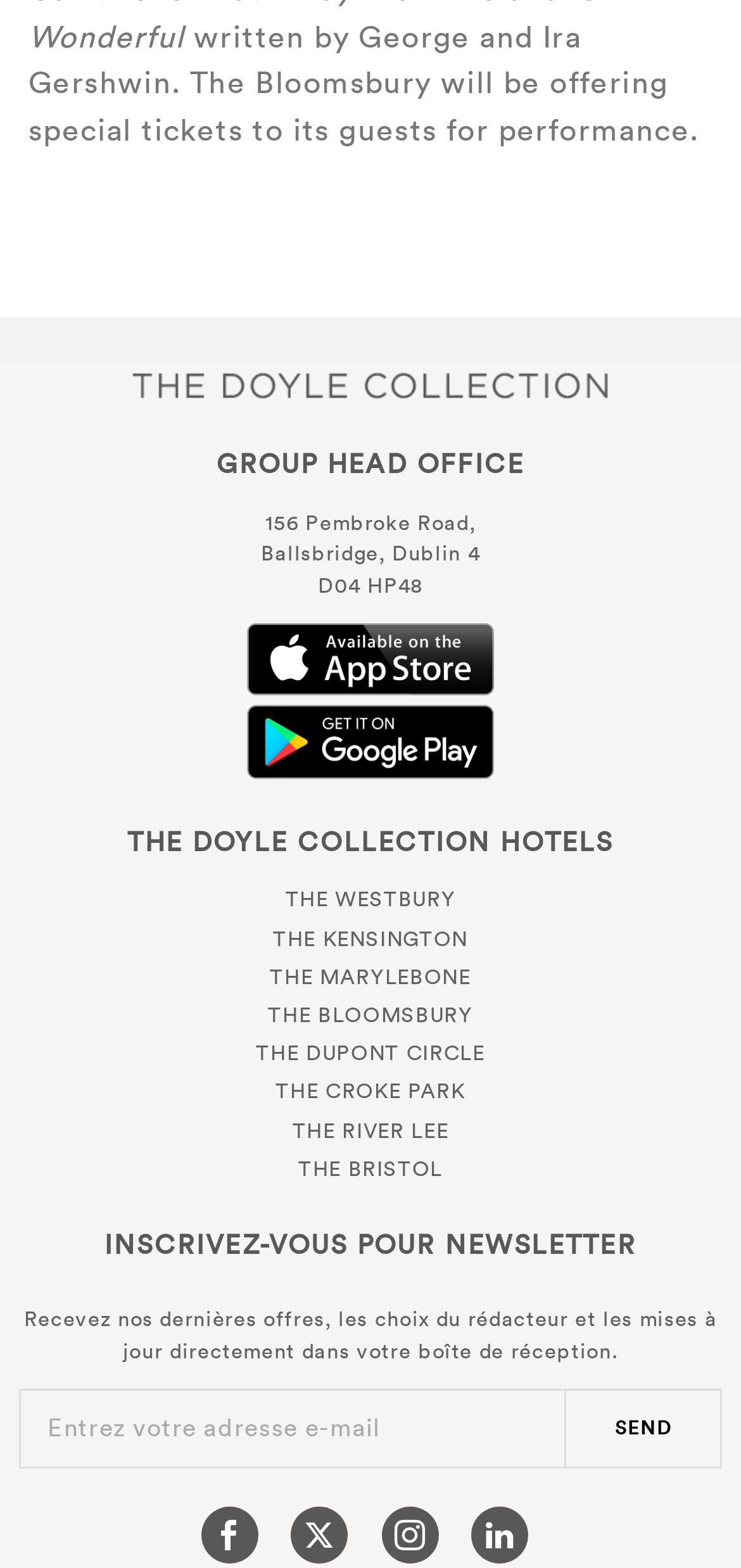What is the address of the head office?
Please respond to the question thoroughly and include all relevant details.

I found the address by reading the static text elements under the heading 'GROUP HEAD OFFICE', which provide the full address.